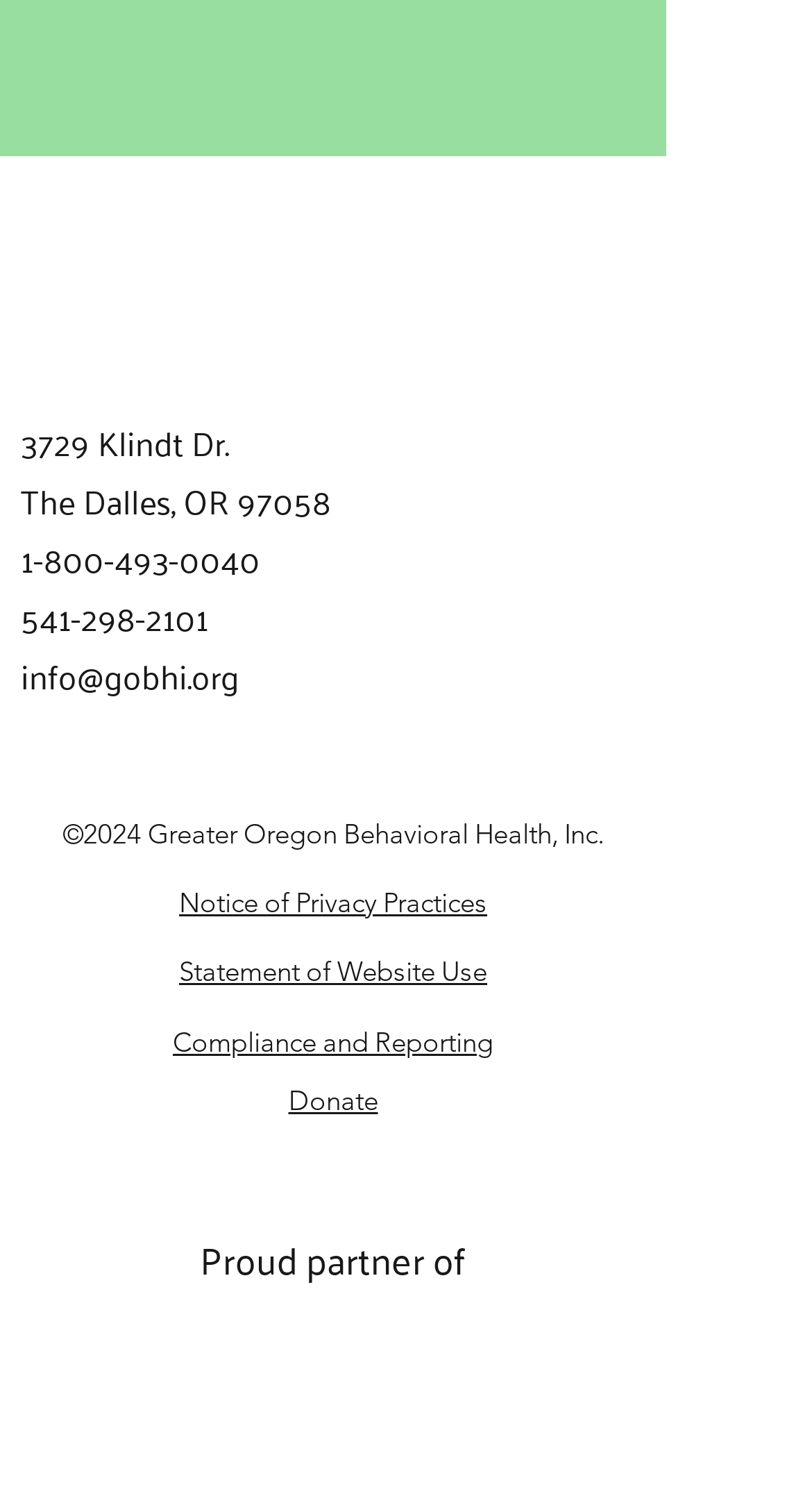Extract the bounding box coordinates of the UI element described: "Notice of Privacy Practices". Provide the coordinates in the format [left, top, right, bottom] with values ranging from 0 to 1.

[0.221, 0.587, 0.6, 0.607]